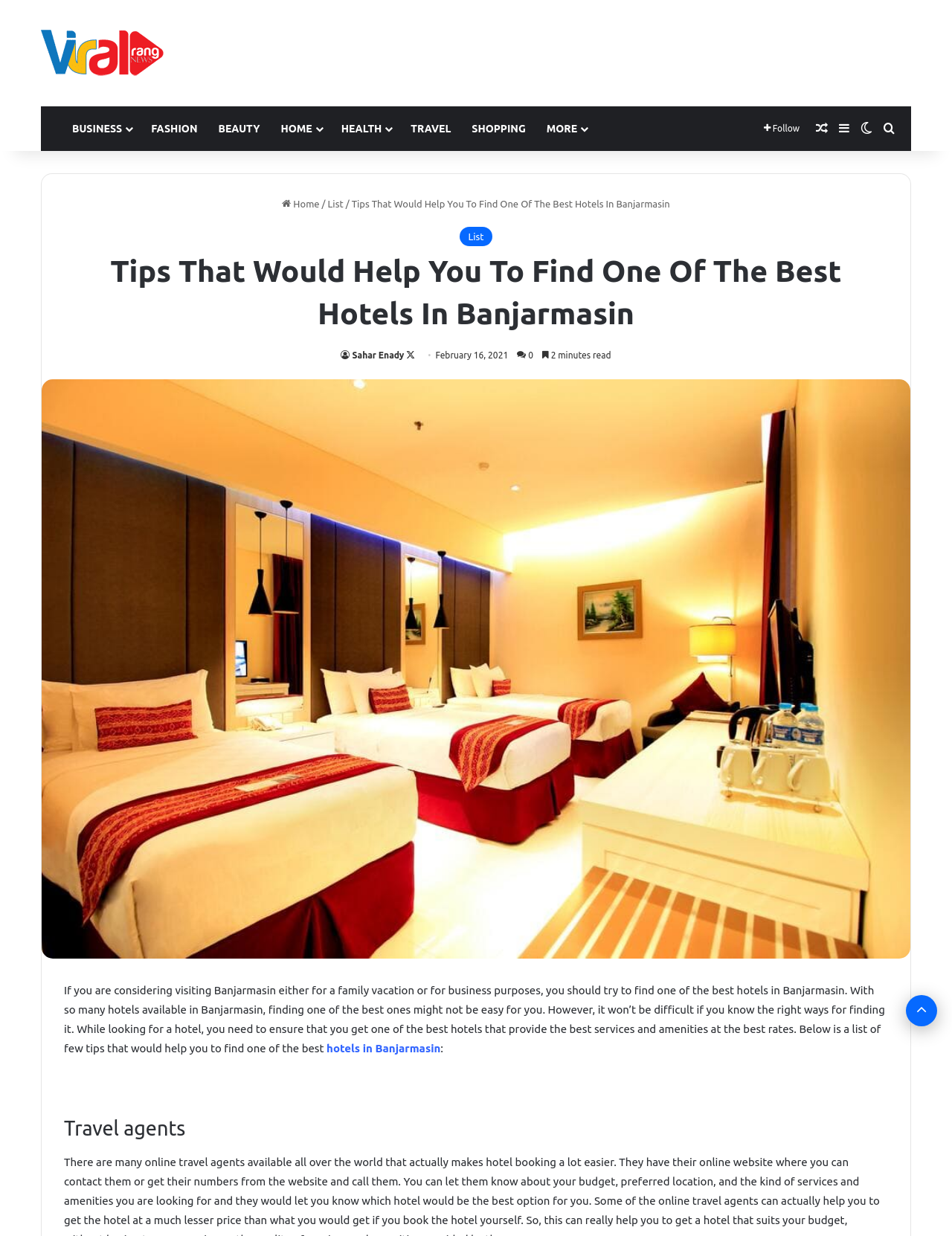Identify the bounding box coordinates of the area you need to click to perform the following instruction: "Read the article about 'hotels in Banjarmasin'".

[0.343, 0.843, 0.463, 0.853]